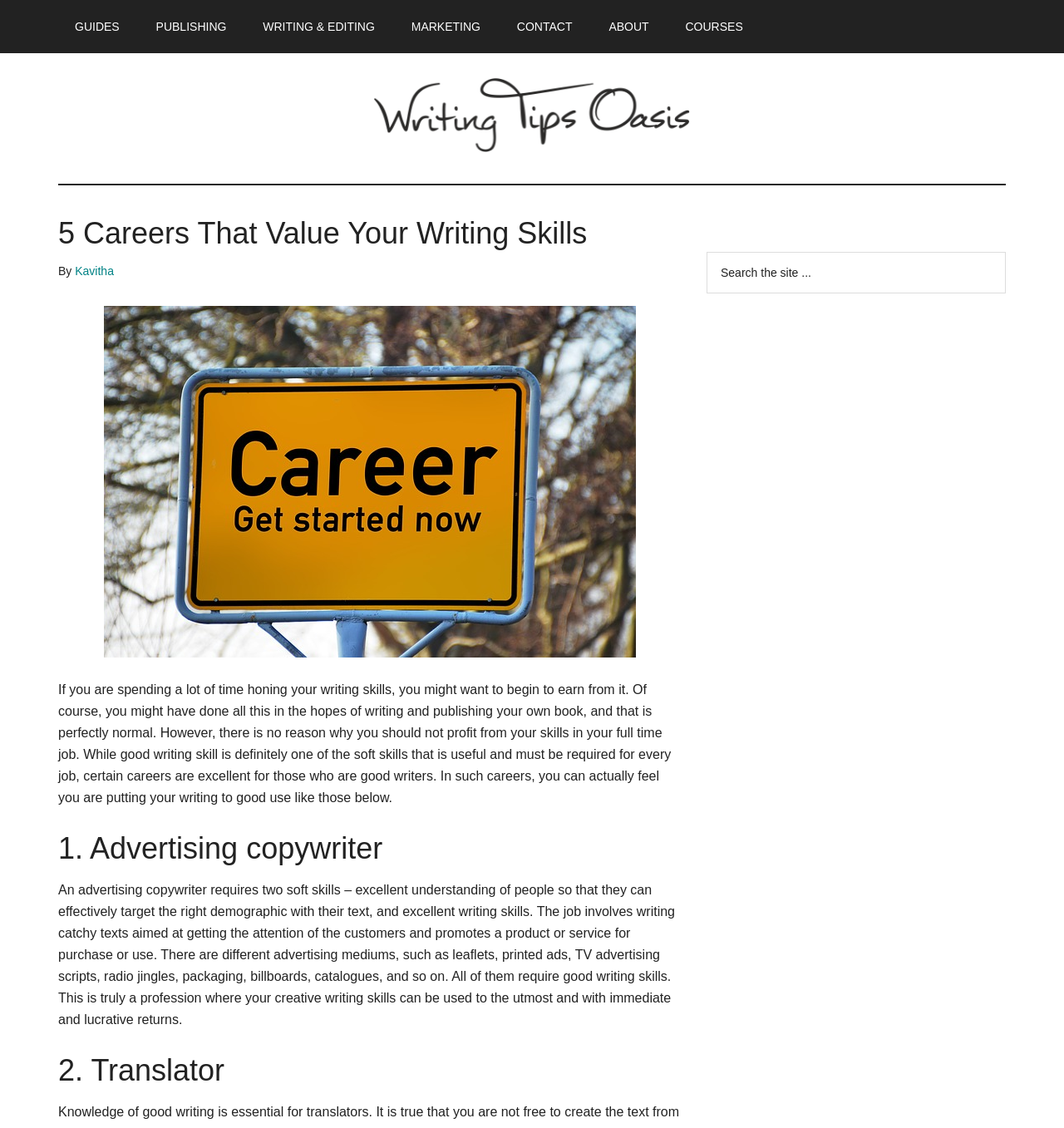Find the bounding box coordinates of the area that needs to be clicked in order to achieve the following instruction: "Click on the 'CONTACT' link". The coordinates should be specified as four float numbers between 0 and 1, i.e., [left, top, right, bottom].

[0.47, 0.0, 0.554, 0.047]